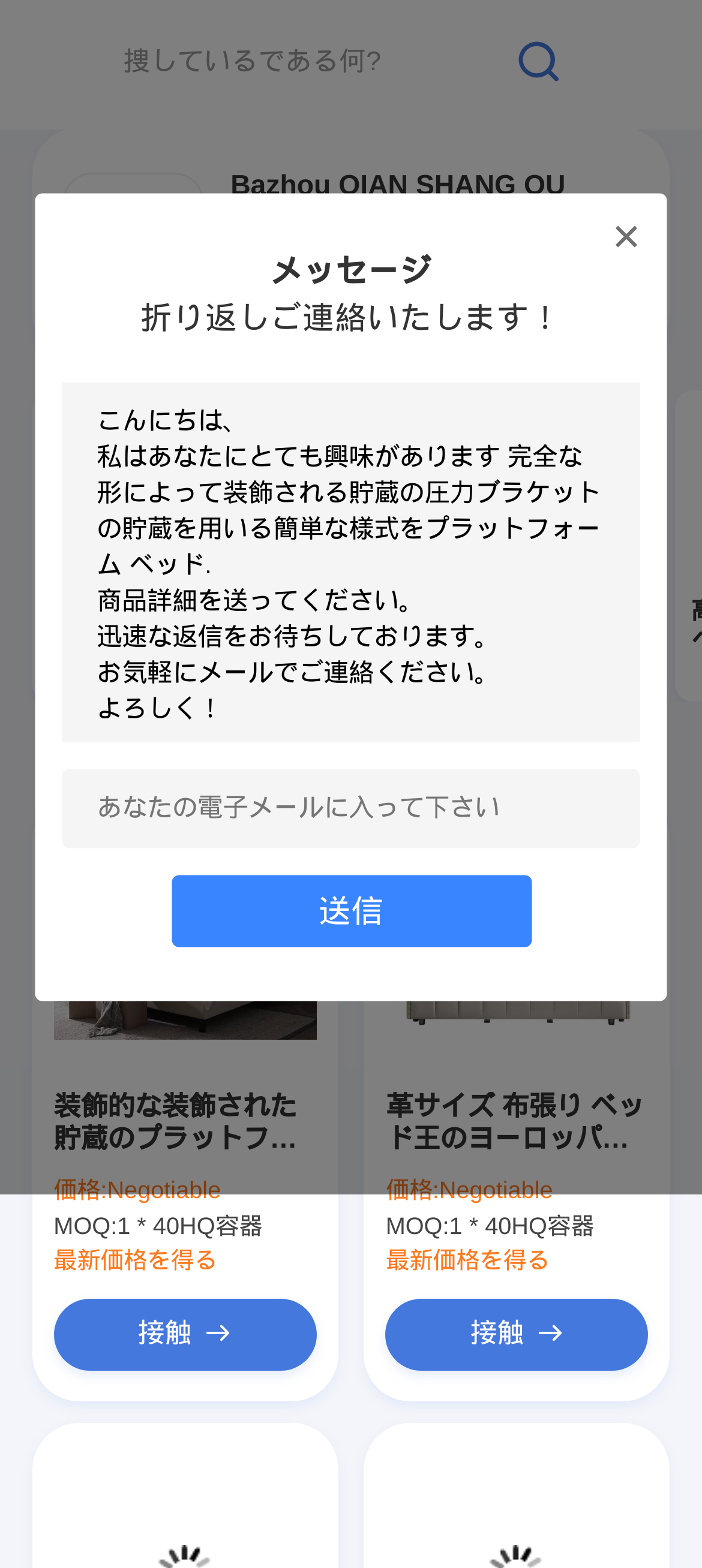Construct a comprehensive description capturing every detail on the webpage.

This webpage appears to be a product page for a Chinese furniture company, Bazhou QIAN SHANG OU Furniture Co. LTD. At the top of the page, there is a search bar with a magnifying glass icon and a text input field. Below the search bar, there is a company logo and a link to the company's name.

The main content of the page is divided into sections, each featuring a different product. The first section is dedicated to a platform bed with storage, and it includes a heading, a link to the product, and an image of the bed. Below the image, there are details about the product, including a description, price, and minimum order quantity.

To the right of the first section, there is a contact form with a heading, a text input field, and a send button. Above the contact form, there is a message in Japanese, which translates to "We will respond to your inquiry soon!"

Below the first section, there are three more sections, each featuring a different product: a bed with a soft, upholstered headboard, a bed with a storage drawer, and a European-style OEM/ODM bed. Each section includes a heading, a link to the product, an image of the bed, and details about the product, including a description, price, and minimum order quantity.

Throughout the page, there are also several calls-to-action, including links to "Get the latest price" and "Contact us." At the bottom of the page, there is a section with the company's name, a year indicator (12 years), and a verified manufacturer icon.